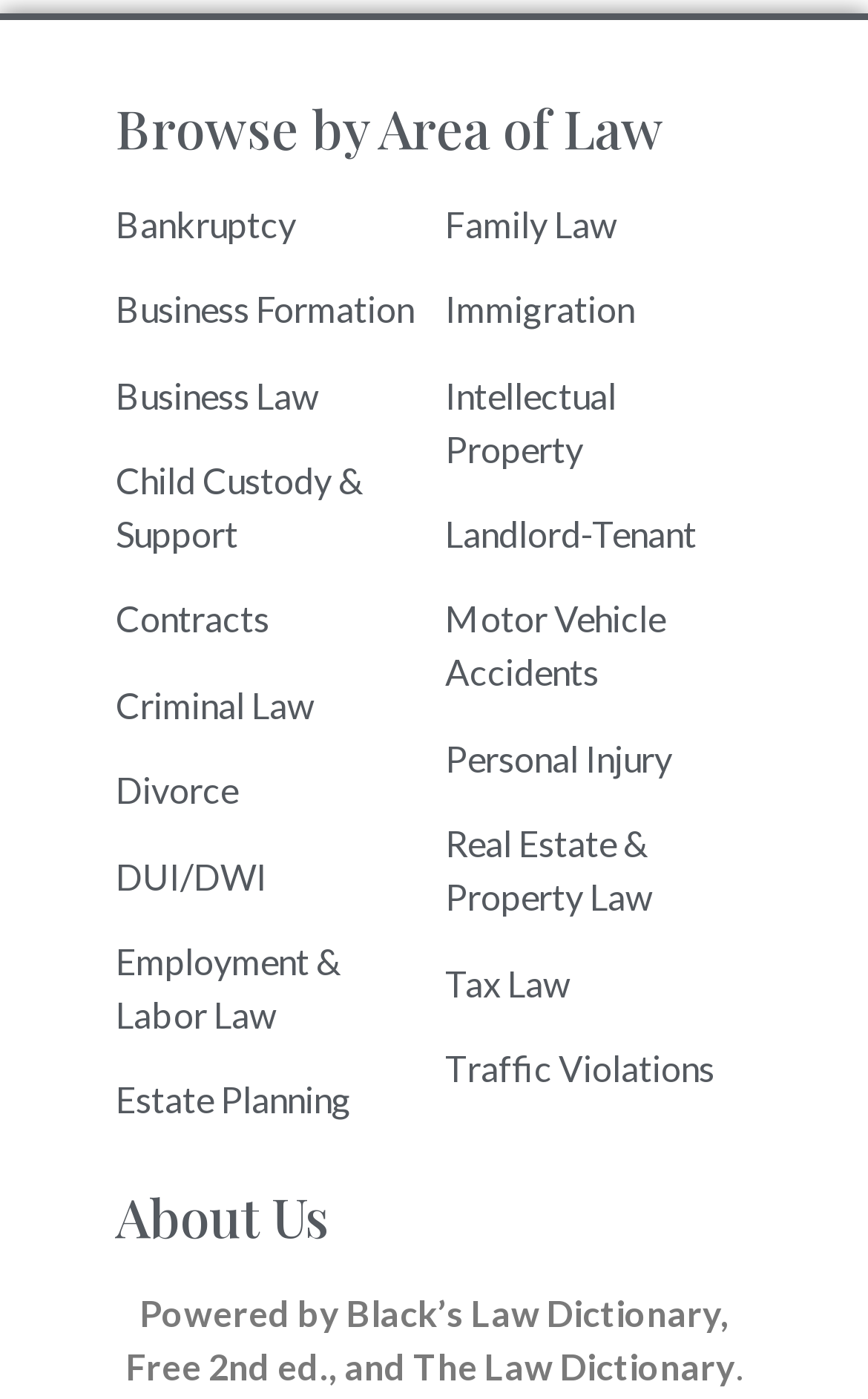Please identify the bounding box coordinates of the clickable area that will allow you to execute the instruction: "Browse by area of law".

[0.133, 0.071, 0.867, 0.109]